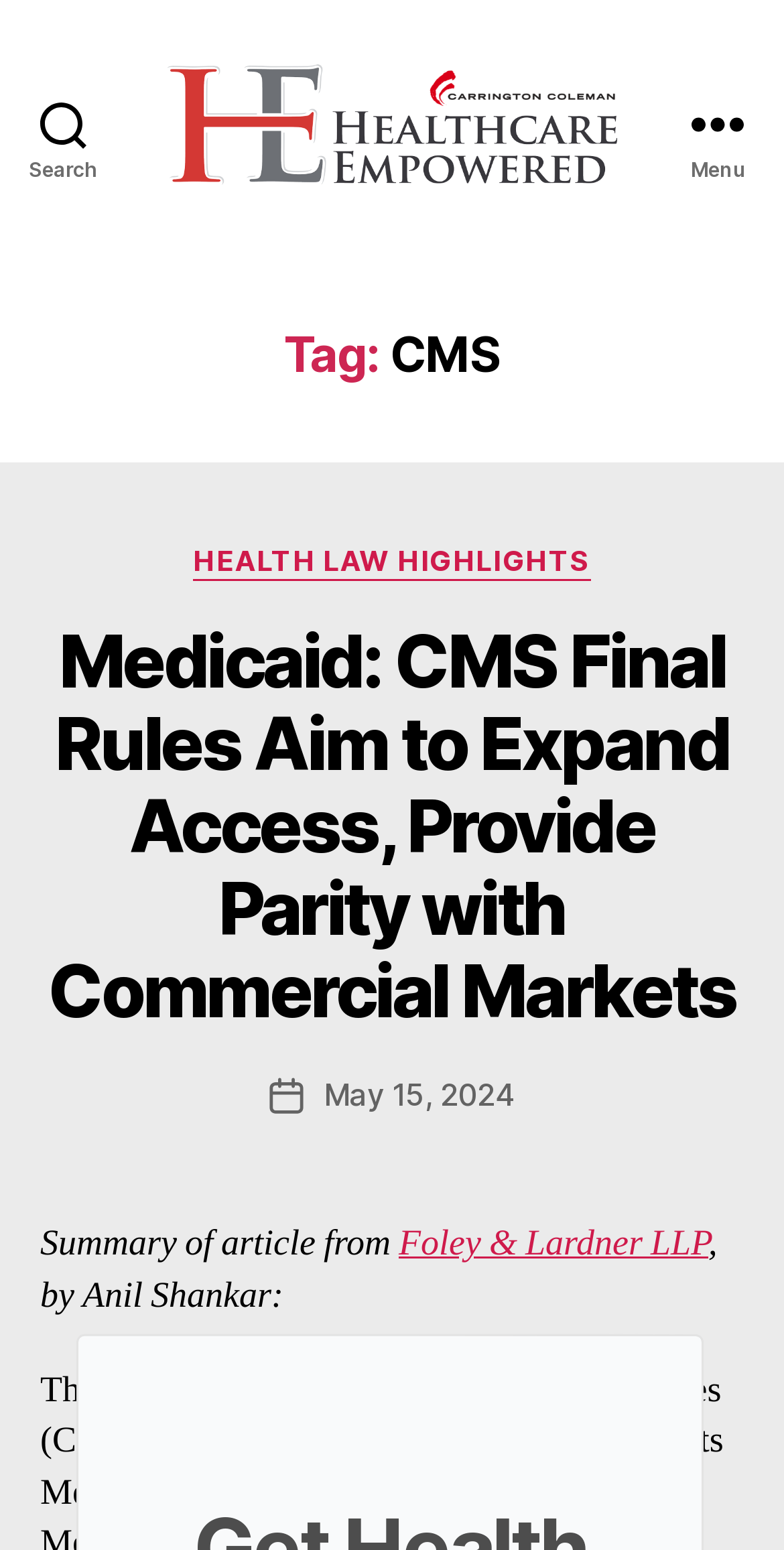What is the category of the article?
Based on the visual, give a brief answer using one word or a short phrase.

HEALTH LAW HIGHLIGHTS